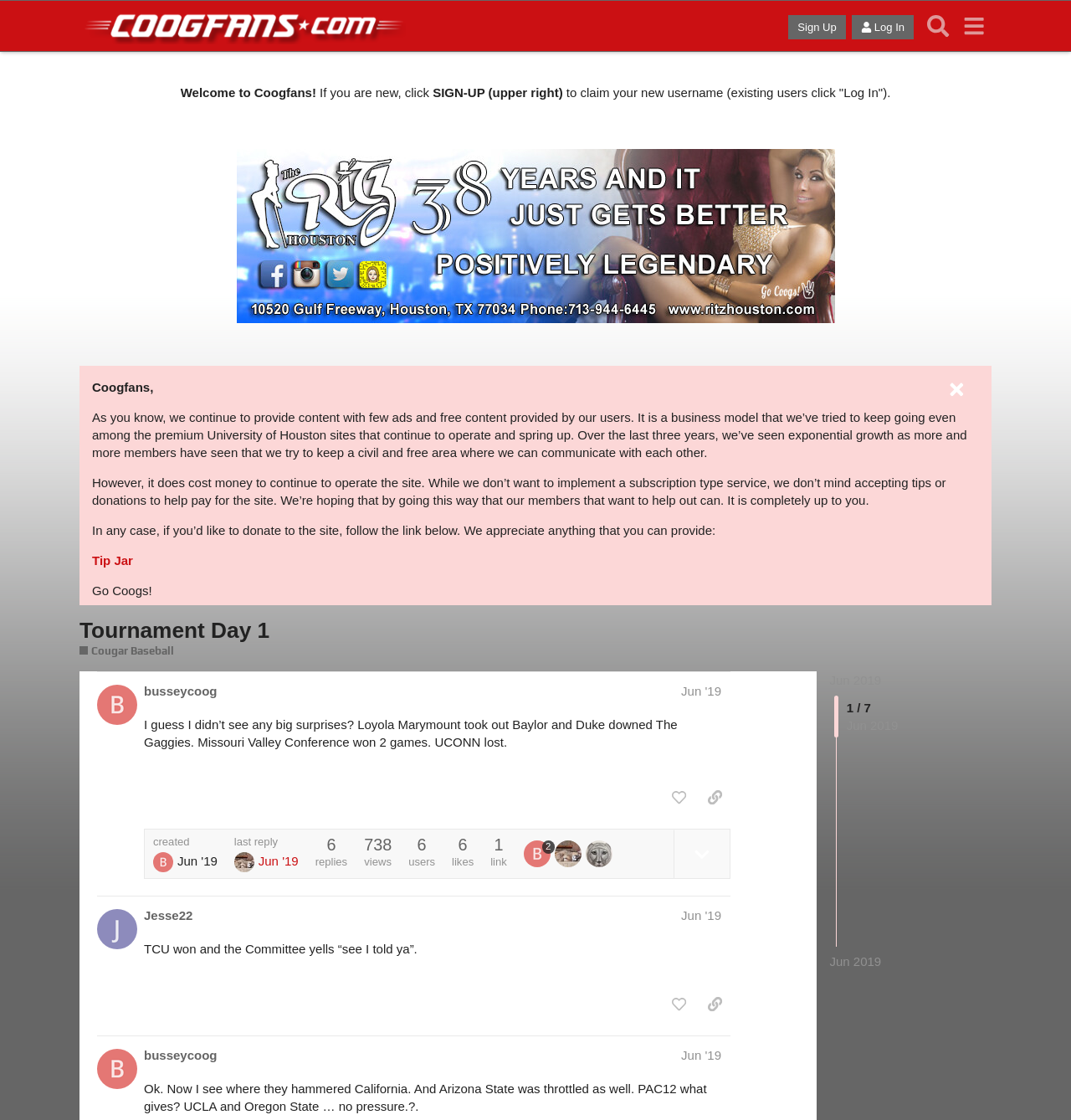What is the main title displayed on this webpage?

Tournament Day 1